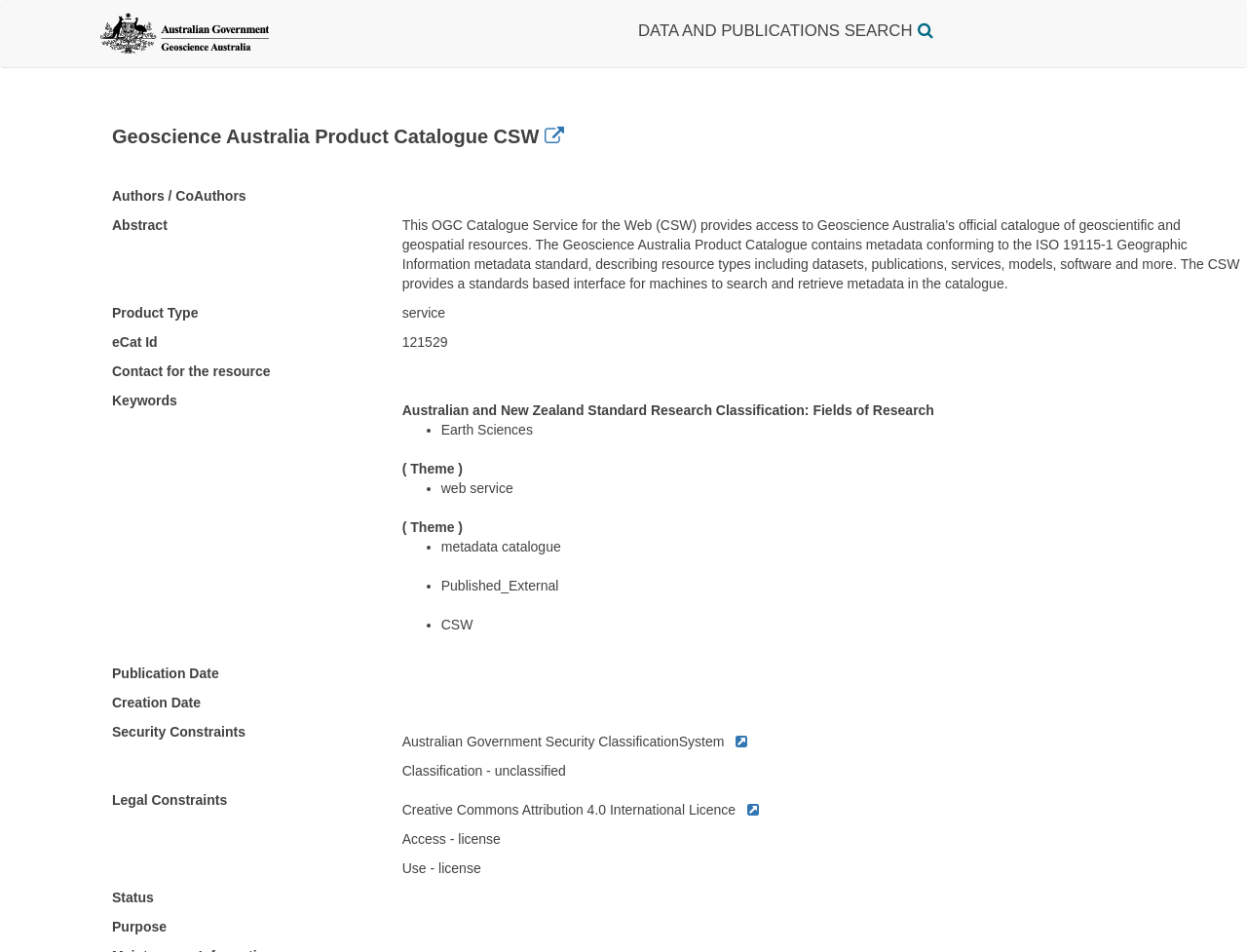What is the security classification of the resource?
Answer with a single word or short phrase according to what you see in the image.

unclassified